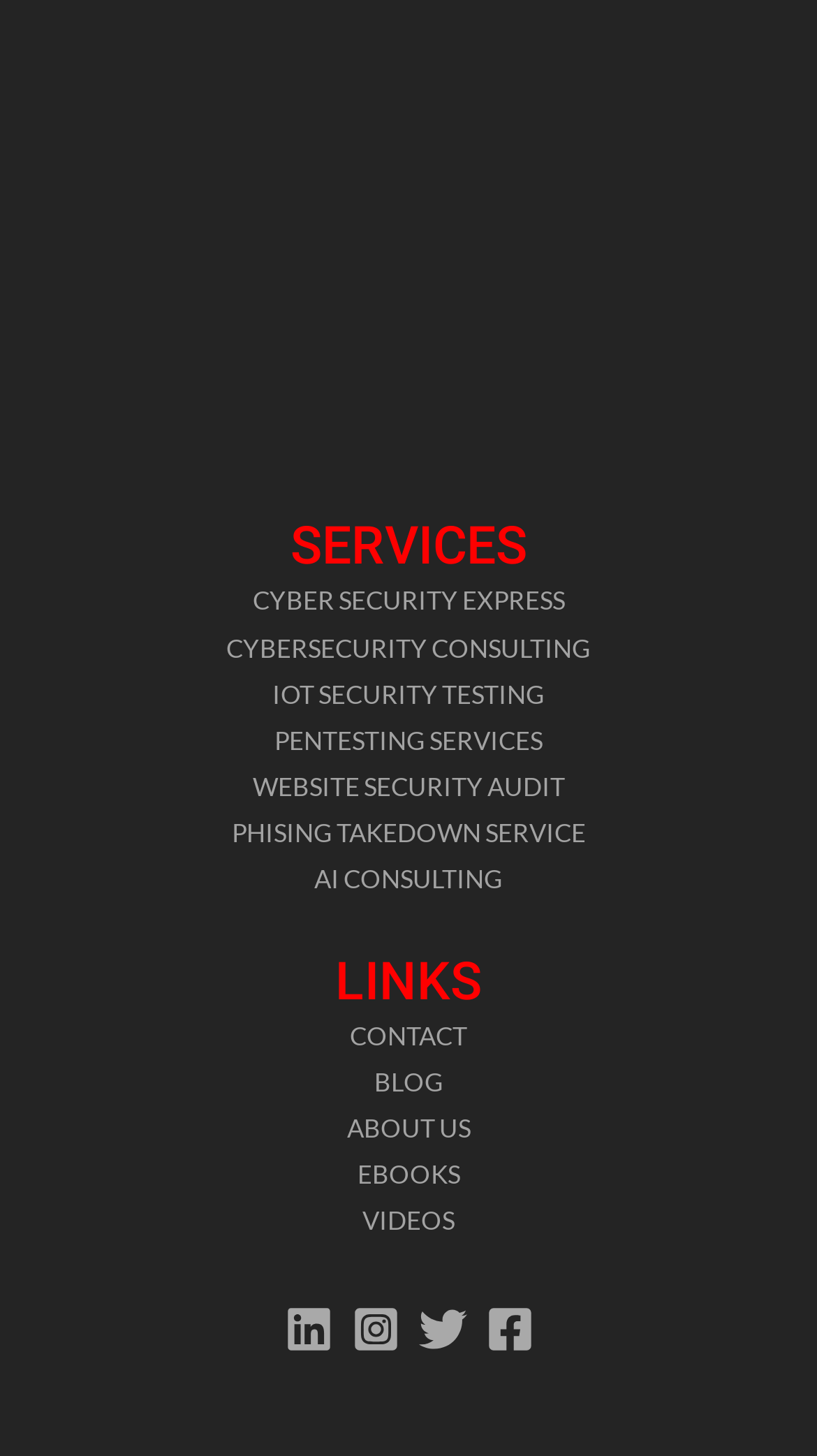Please give a concise answer to this question using a single word or phrase: 
What is the name of the company?

Microhackers